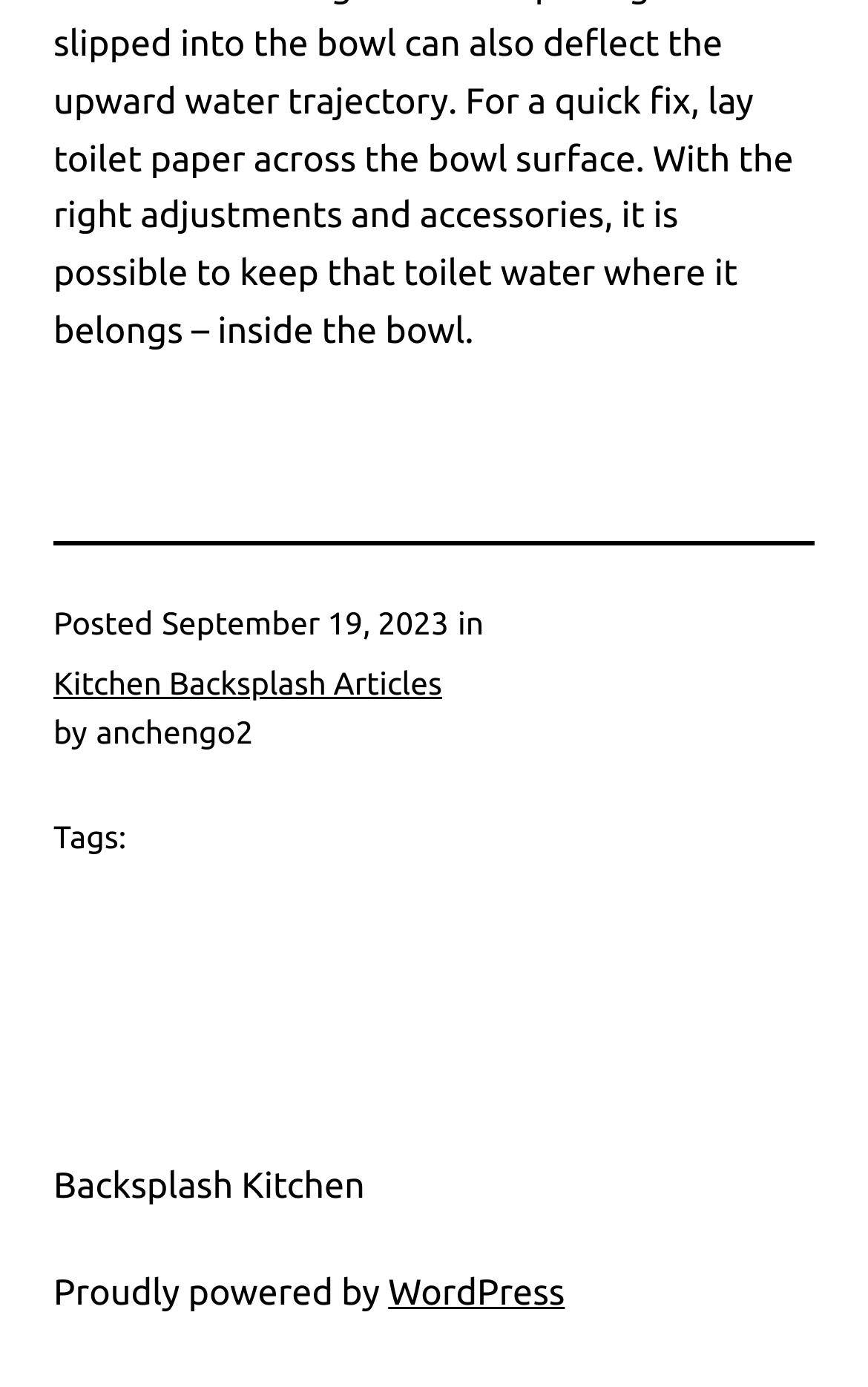What is the name of the platform powering the website?
Refer to the image and give a detailed response to the question.

I found the name of the platform powering the website by looking at the text 'Proudly powered by' followed by the link 'WordPress', which indicates the platform used to build the website.